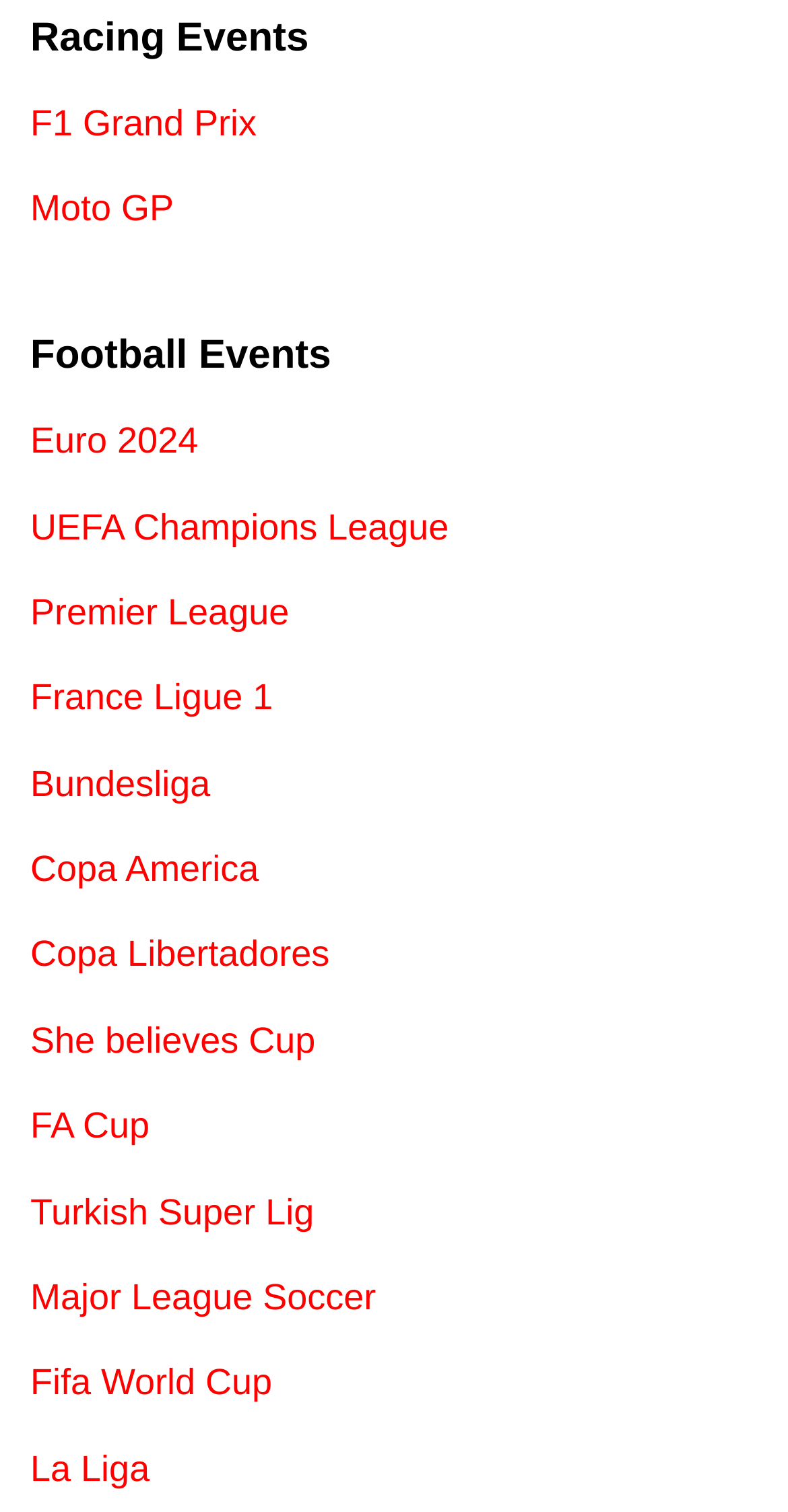Using the provided description: "English", find the bounding box coordinates of the corresponding UI element. The output should be four float numbers between 0 and 1, in the format [left, top, right, bottom].

None